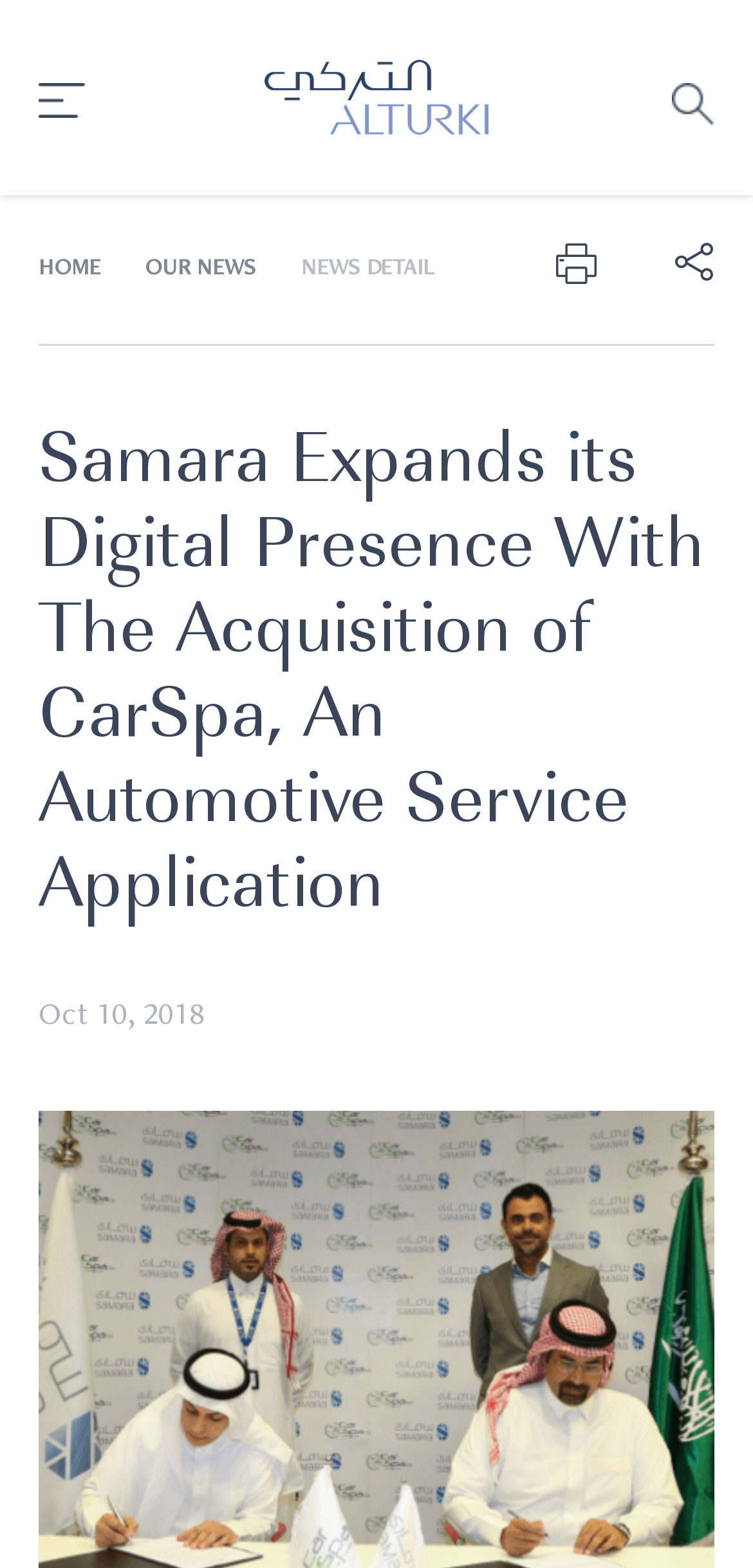Please examine the image and answer the question with a detailed explanation:
What is the company name on the top left?

I looked at the top left corner of the webpage and found an image with the text 'ALTURKI' which seems to be the company name.